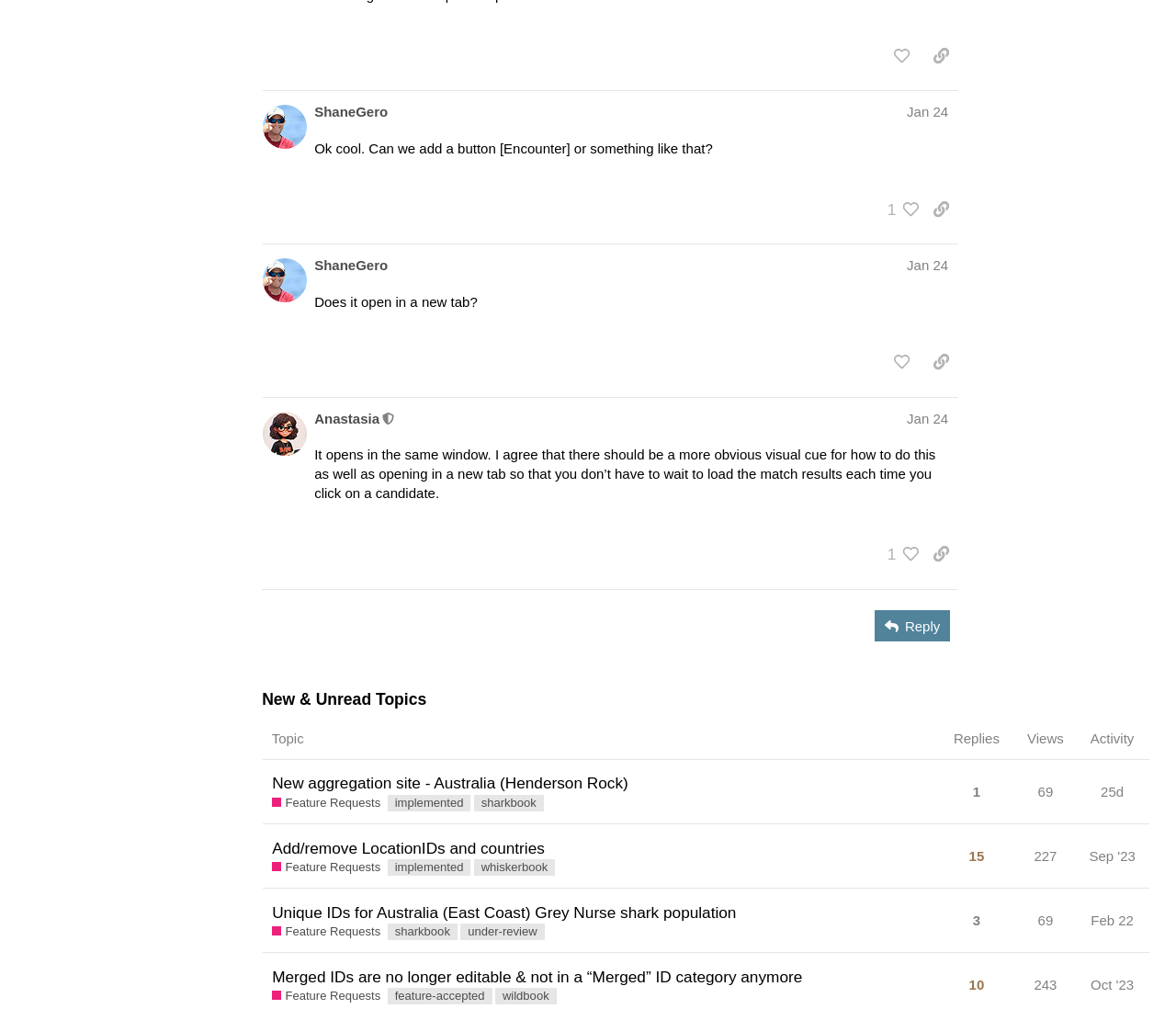Identify the bounding box for the described UI element. Provide the coordinates in (top-left x, top-left y, bottom-right x, bottom-right y) format with values ranging from 0 to 1: Add/remove LocationIDs and countries

[0.231, 0.817, 0.463, 0.863]